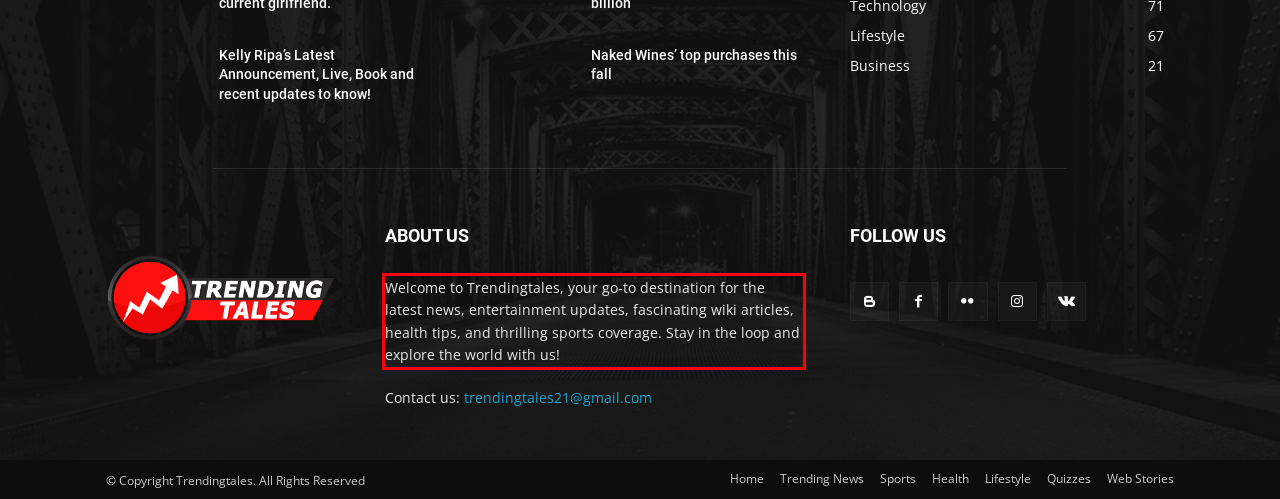From the provided screenshot, extract the text content that is enclosed within the red bounding box.

Welcome to Trendingtales, your go-to destination for the latest news, entertainment updates, fascinating wiki articles, health tips, and thrilling sports coverage. Stay in the loop and explore the world with us!